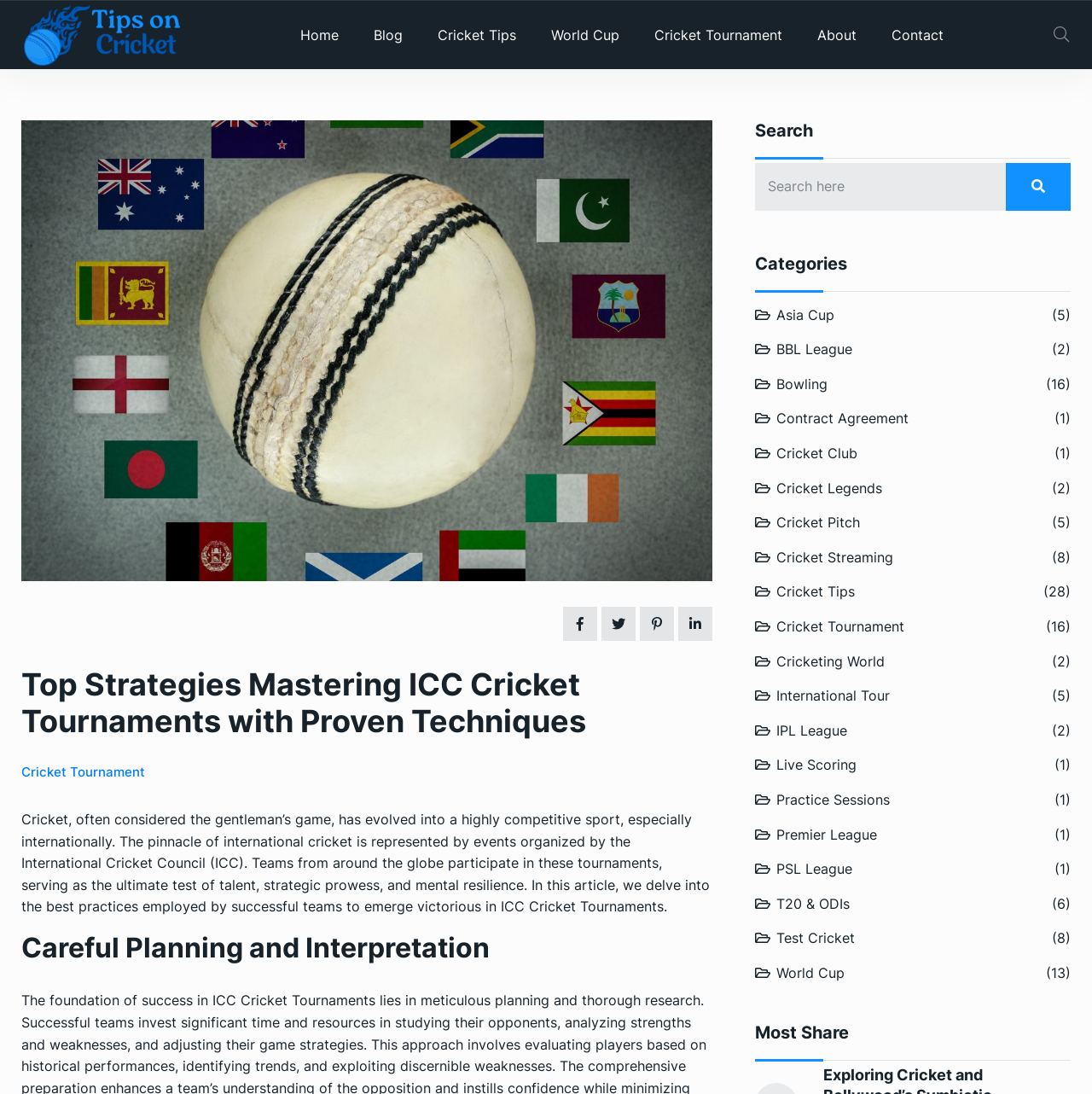What is the main title displayed on this webpage?

Top Strategies Mastering ICC Cricket Tournaments with Proven Techniques